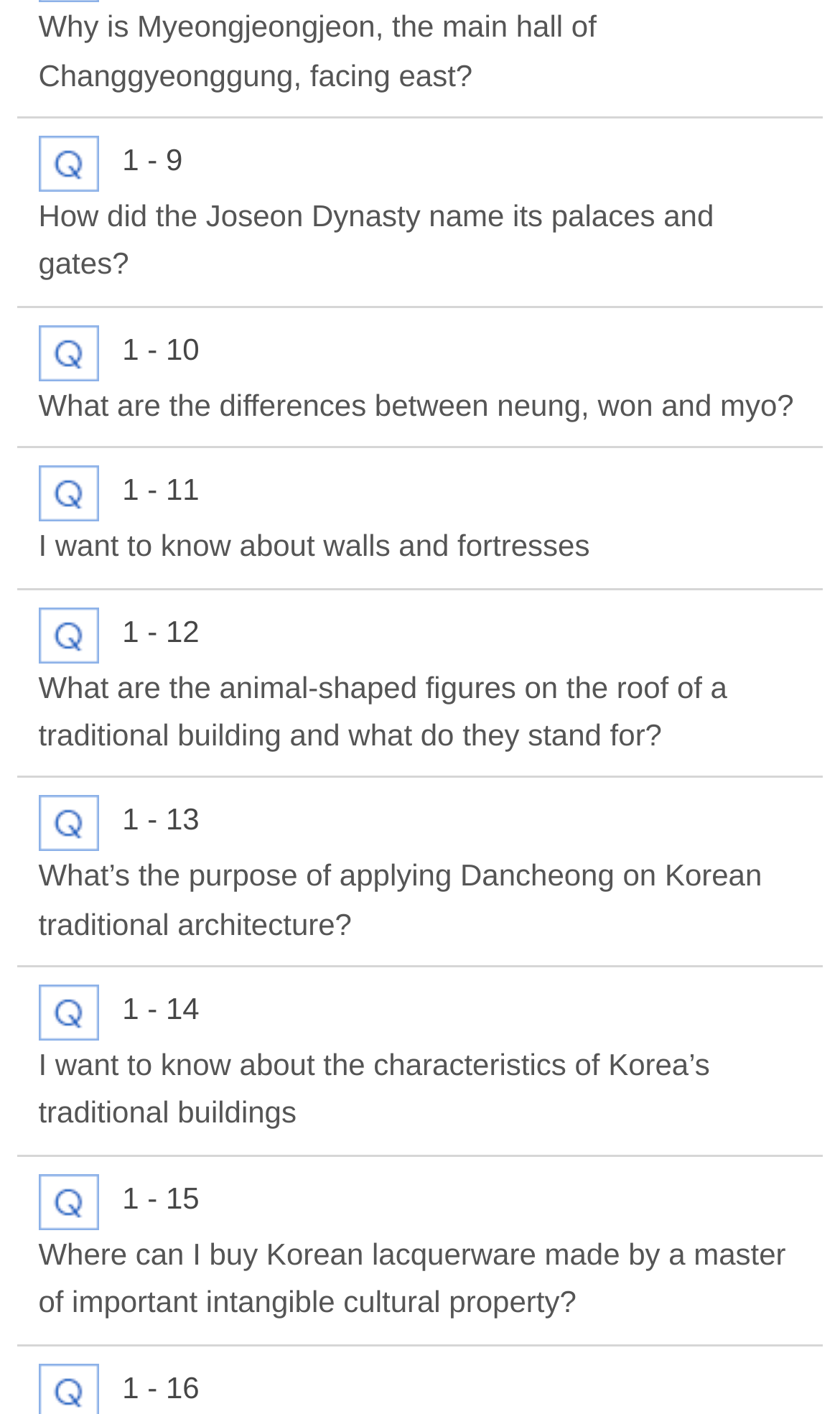Highlight the bounding box coordinates of the element that should be clicked to carry out the following instruction: "Explore the differences between neung, won and myo". The coordinates must be given as four float numbers ranging from 0 to 1, i.e., [left, top, right, bottom].

[0.046, 0.269, 0.954, 0.303]